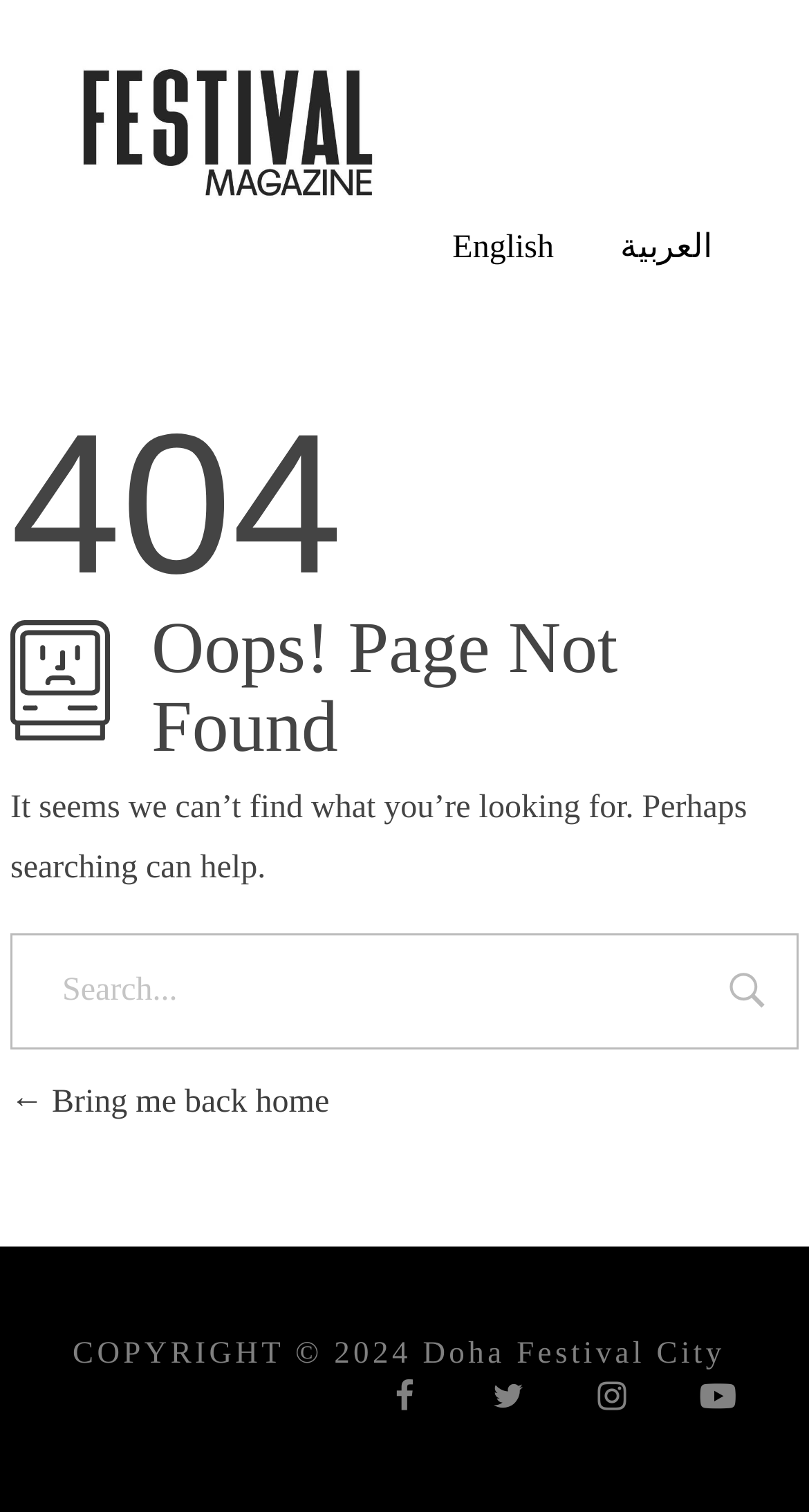Please answer the following question as detailed as possible based on the image: 
What is the purpose of the textbox?

The textbox is labeled as 'Search...' and is accompanied by a 'Search' button, indicating that it is used for searching purposes.